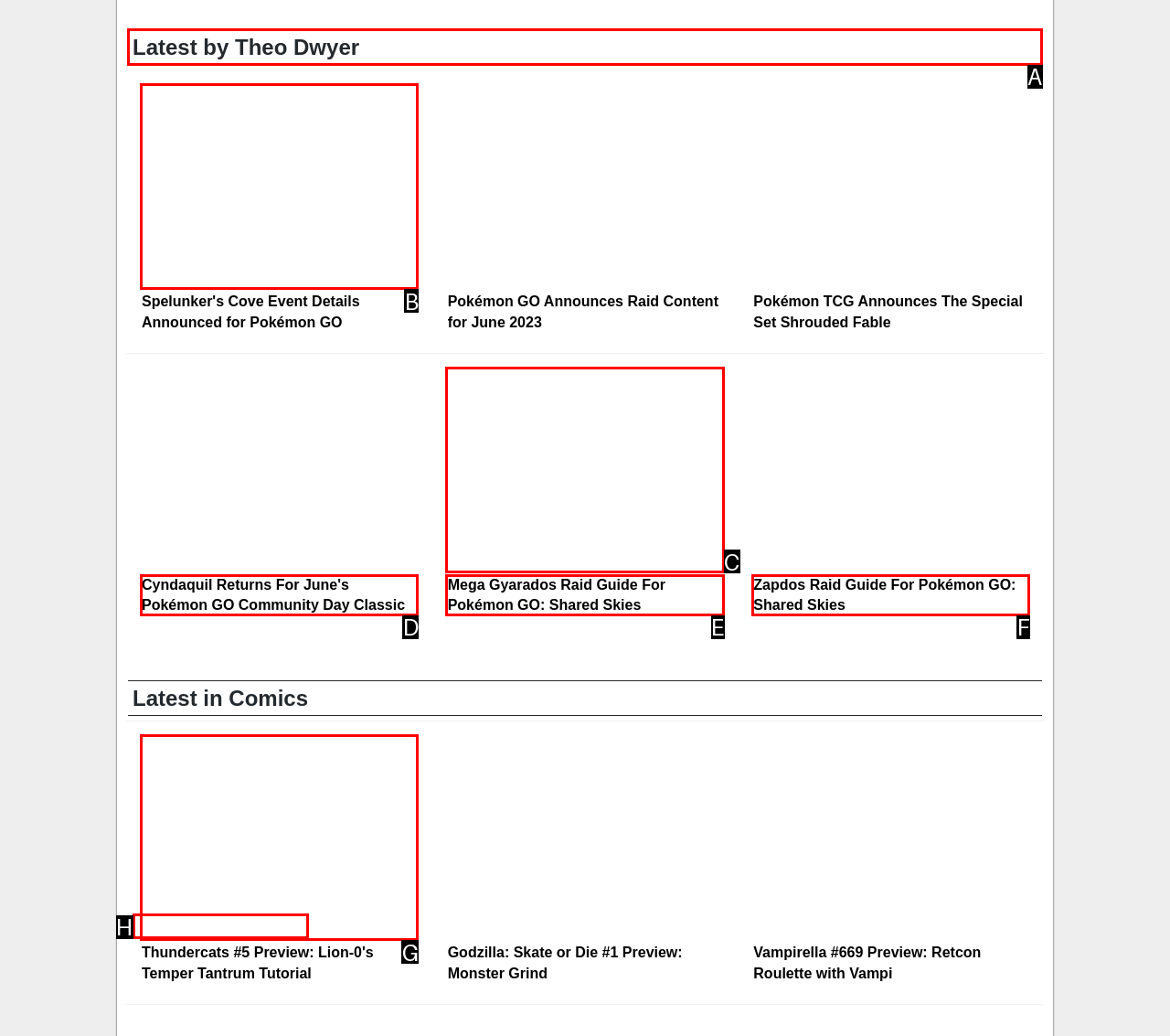Determine which HTML element to click for this task: Read the latest news by Theo Dwyer Provide the letter of the selected choice.

A